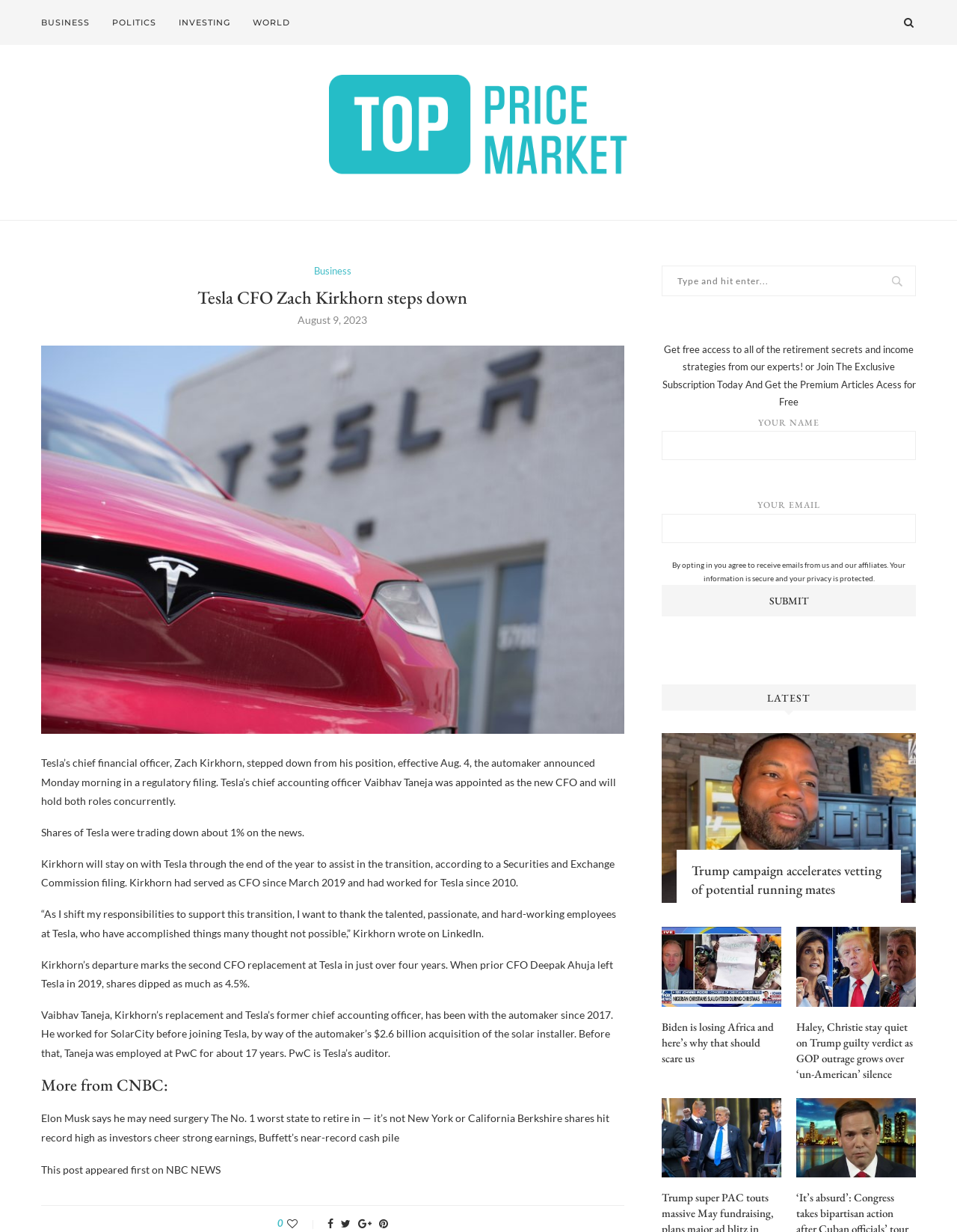Find the bounding box coordinates of the element to click in order to complete this instruction: "Submit the contact form". The bounding box coordinates must be four float numbers between 0 and 1, denoted as [left, top, right, bottom].

[0.691, 0.475, 0.957, 0.5]